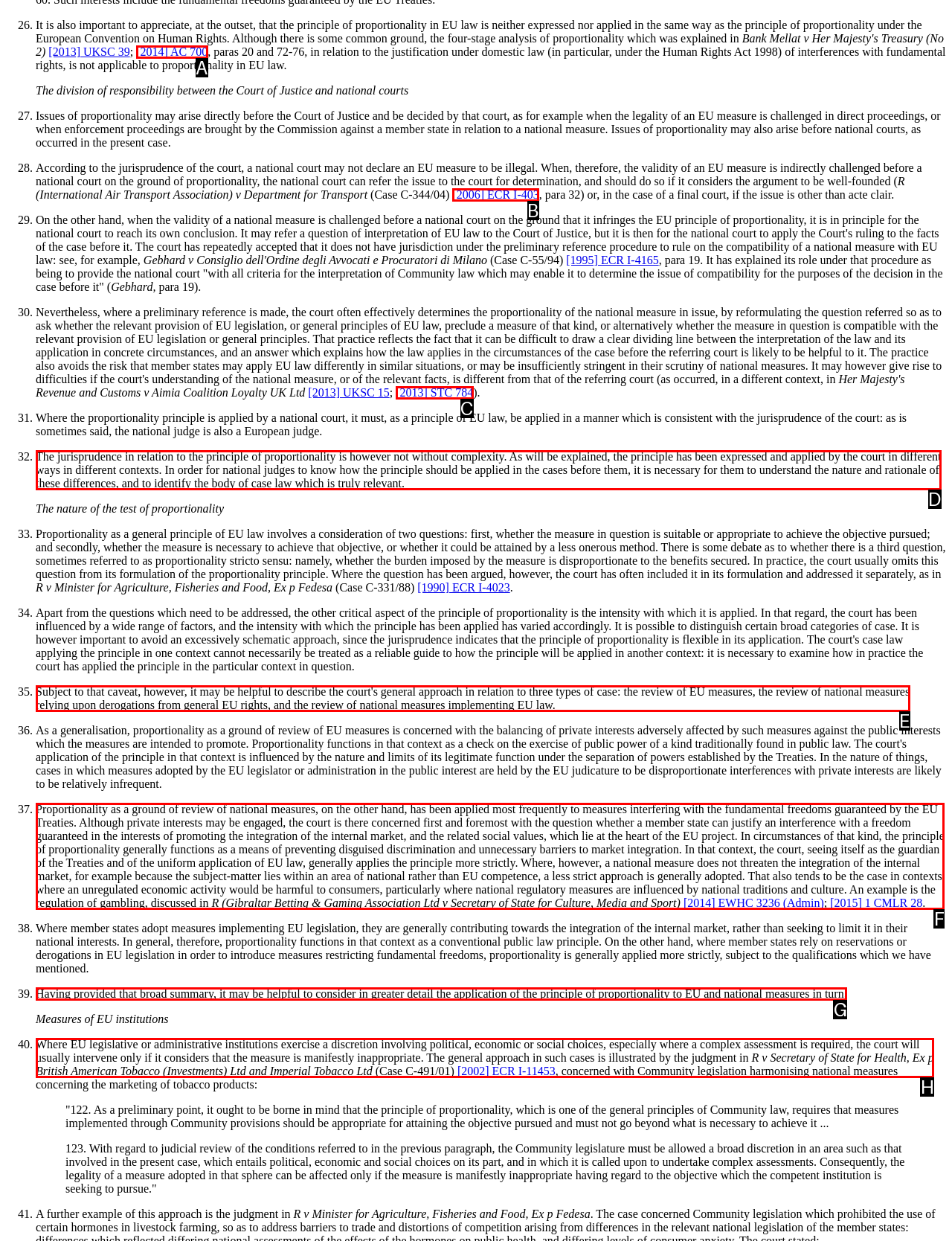Choose the UI element to click on to achieve this task: follow the link '[2006] ECR I-403'. Reply with the letter representing the selected element.

B